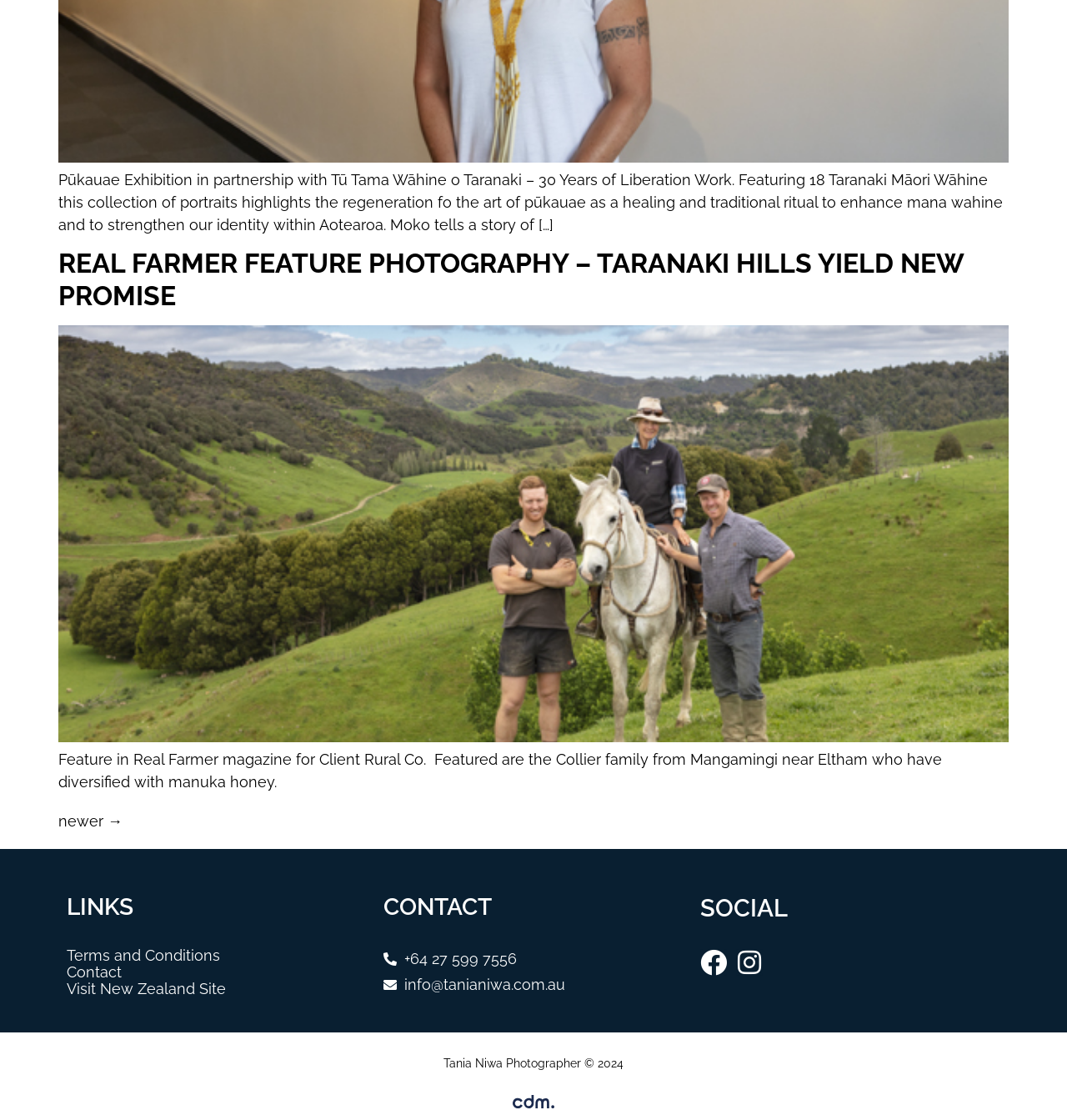What is the topic of the exhibition?
Look at the image and answer the question using a single word or phrase.

Pūkauae Exhibition